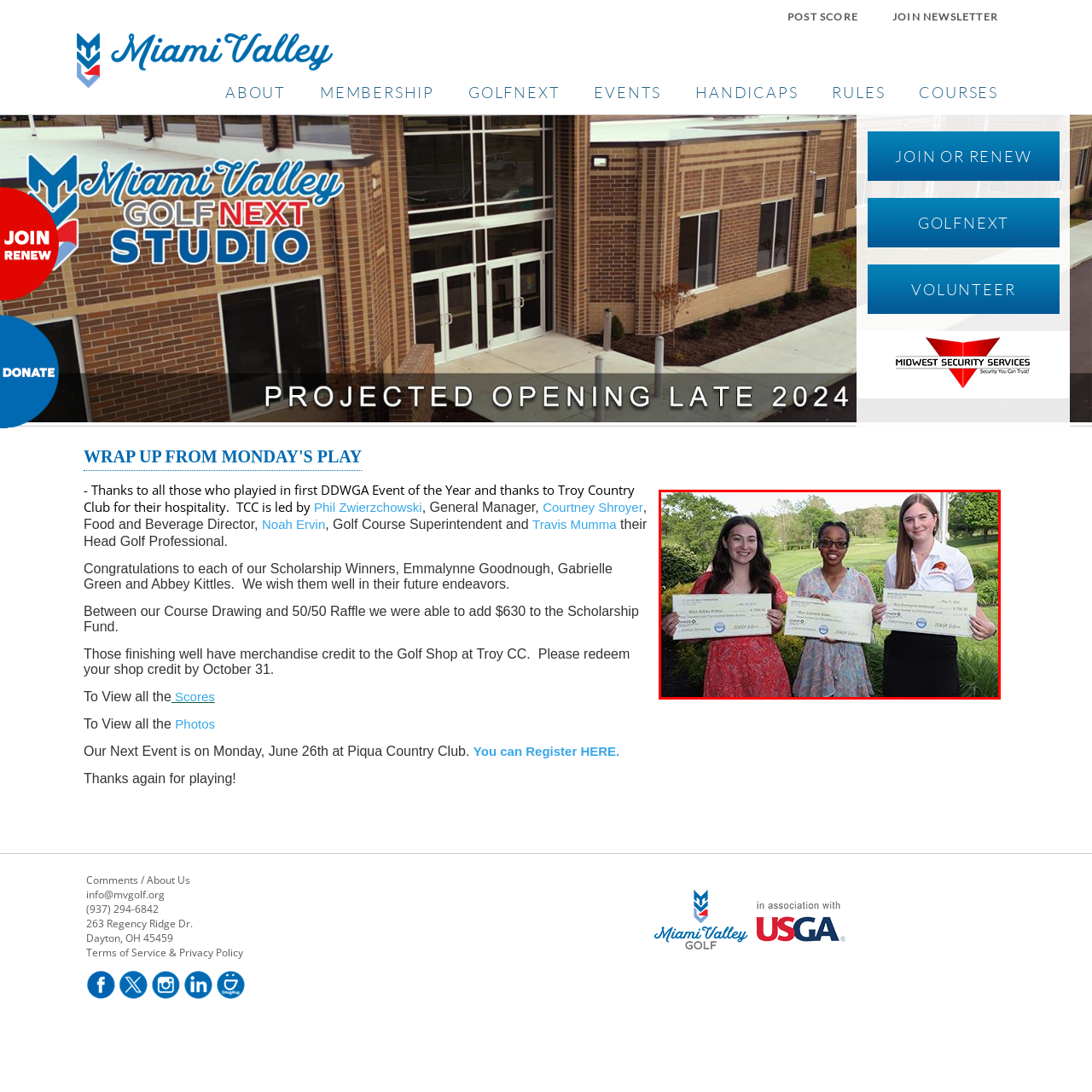What is the color of the shirt worn by the third winner?
Please analyze the image within the red bounding box and provide a comprehensive answer based on the visual information.

The third winner wears a white shirt embroidered with the logo of her organization, as mentioned in the caption.